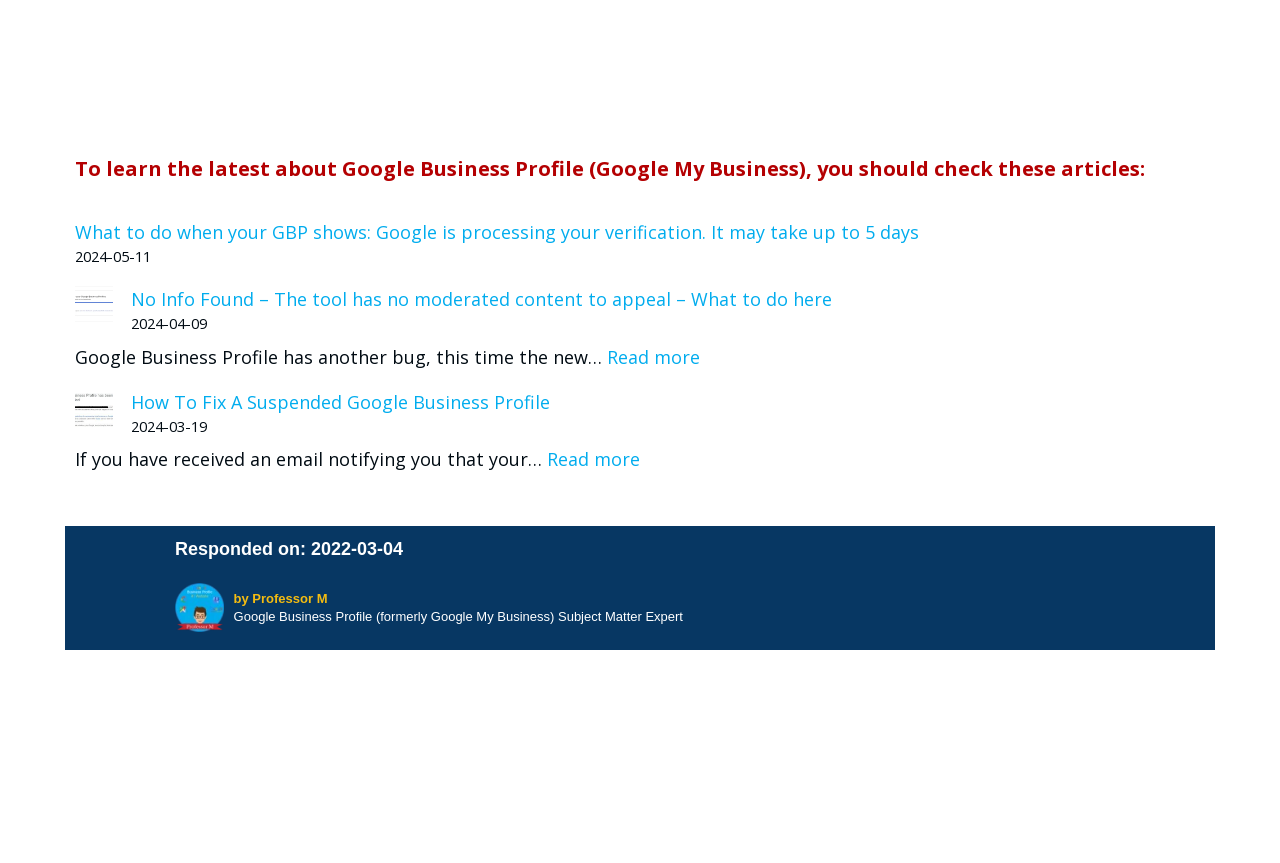Identify and provide the bounding box for the element described by: "by Professor M".

[0.182, 0.685, 0.256, 0.703]